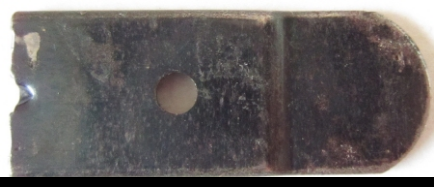Elaborate on all the key elements and details present in the image.

This image depicts a vintage magazine for the Walther P38 0-series pistols, specifically the 2nd variation magazine. The magazine features a rectangular shape with a rounded end, characterized by a distinctive hole in the center, which is typical of the design. Its surface shows signs of wear, indicating its historical use, likely dating back to the early production series of the P38. Notably, magazines from this early series were customarily stamped with the respective serial numbers of the pistols, adding to their collectible nature and historical significance in firearm history. The background is neutral, ensuring that the magazine remains the focal point of the image.